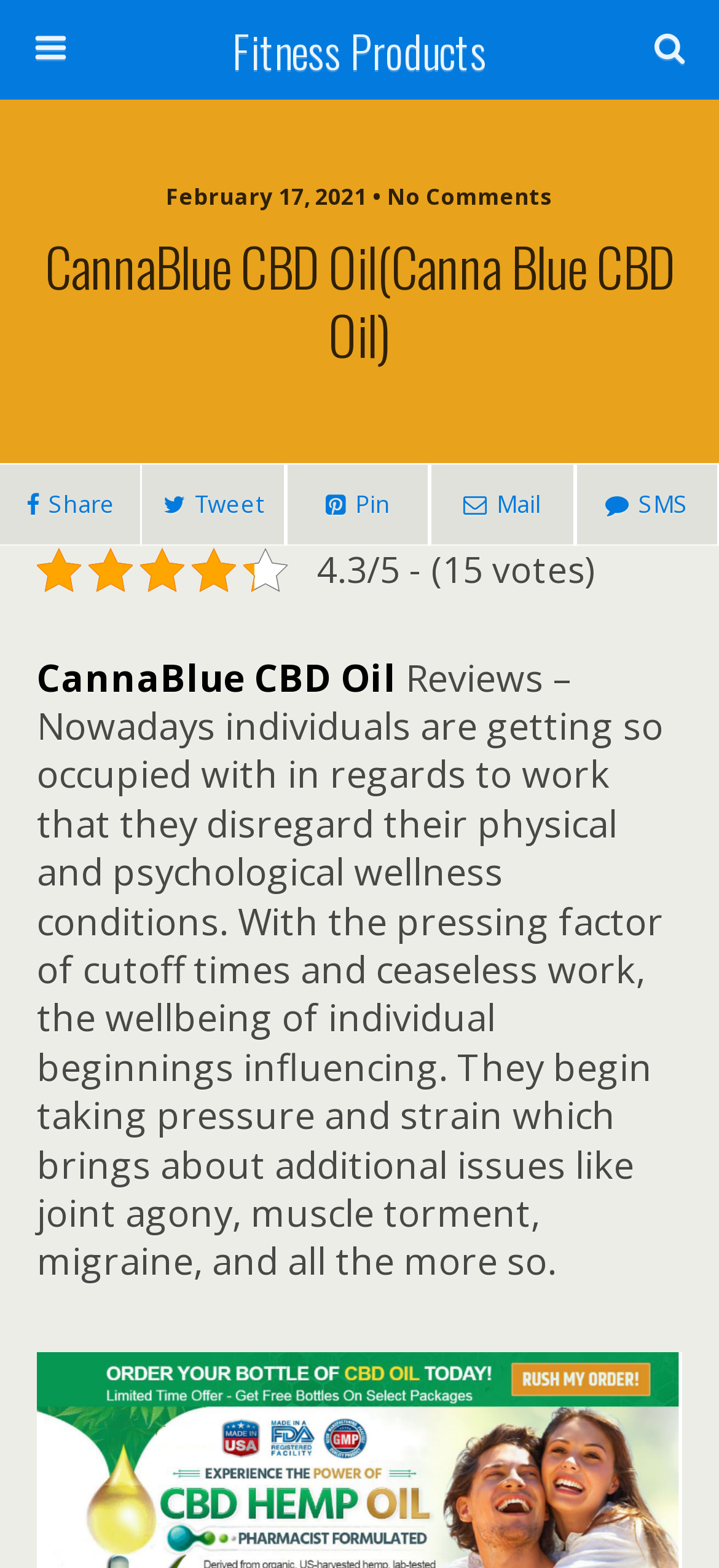How many social media sharing options are available?
Please use the image to deliver a detailed and complete answer.

I found the social media sharing options by looking at the links 'Share', 'Tweet', 'Pin', and 'Mail' which are located below the product name. These links suggest that there are four social media sharing options available.